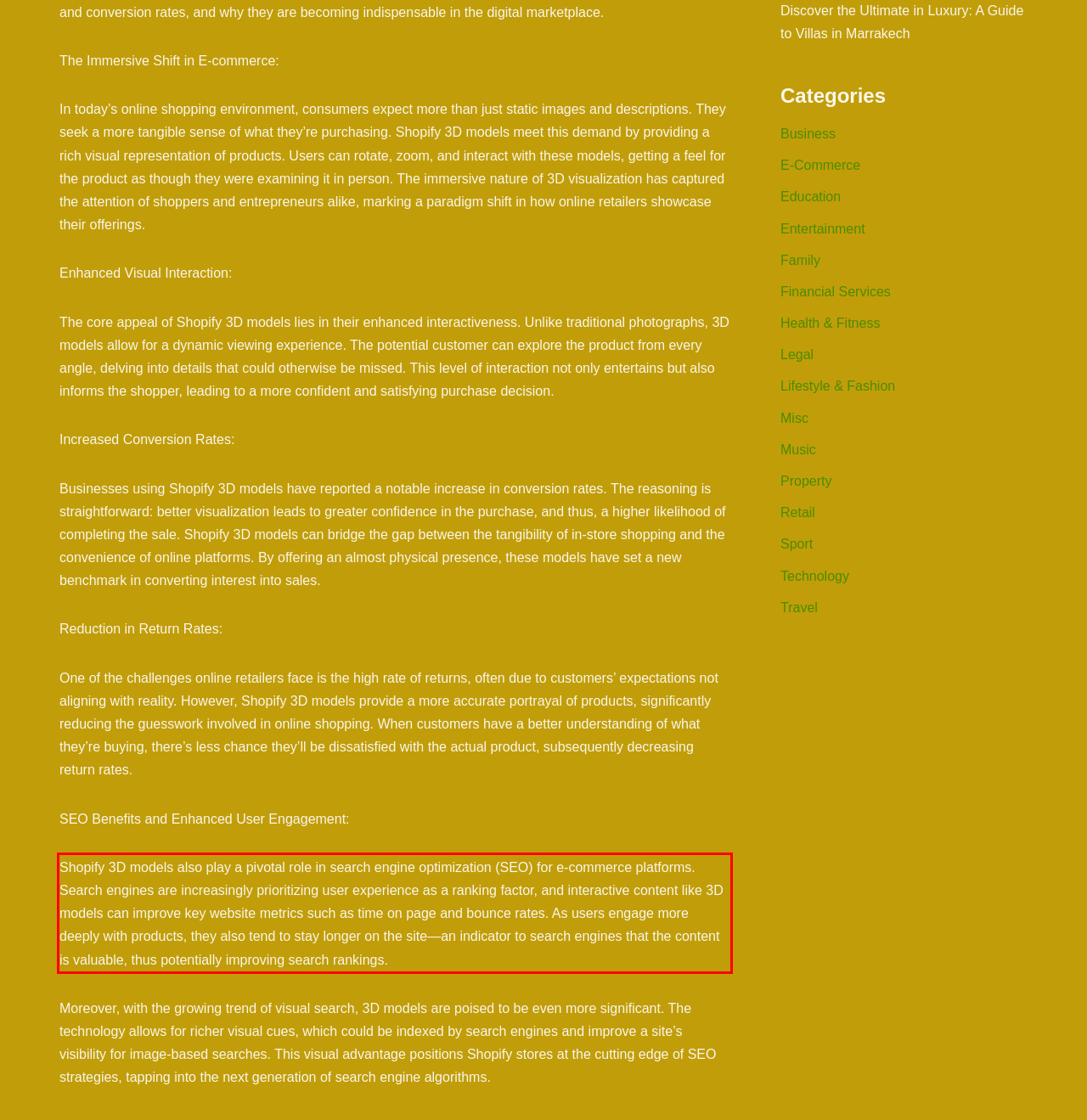Analyze the screenshot of a webpage where a red rectangle is bounding a UI element. Extract and generate the text content within this red bounding box.

Shopify 3D models also play a pivotal role in search engine optimization (SEO) for e-commerce platforms. Search engines are increasingly prioritizing user experience as a ranking factor, and interactive content like 3D models can improve key website metrics such as time on page and bounce rates. As users engage more deeply with products, they also tend to stay longer on the site—an indicator to search engines that the content is valuable, thus potentially improving search rankings.